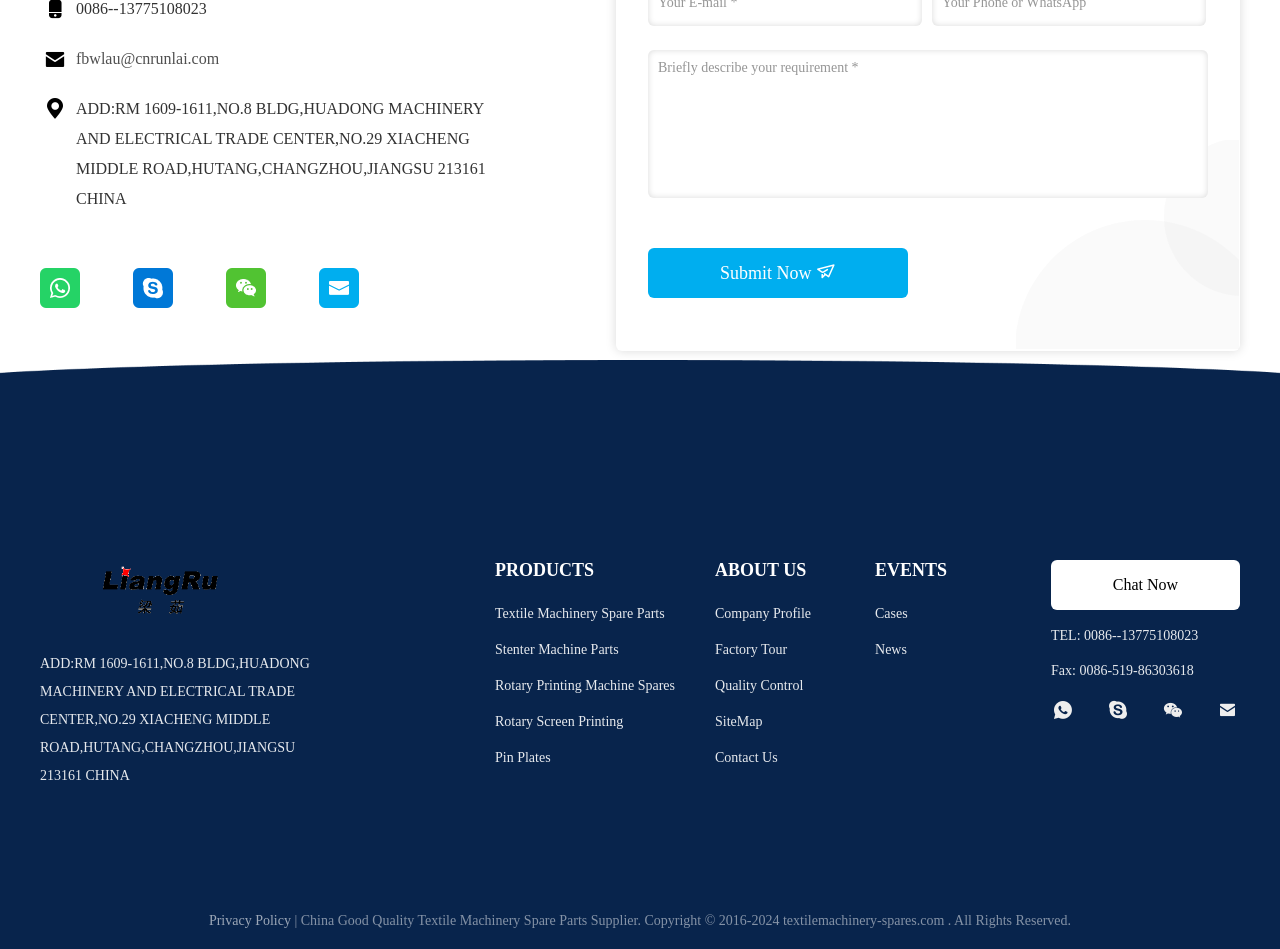Please find the bounding box coordinates (top-left x, top-left y, bottom-right x, bottom-right y) in the screenshot for the UI element described as follows: Textile Machinery Spare Parts

[0.387, 0.634, 0.527, 0.661]